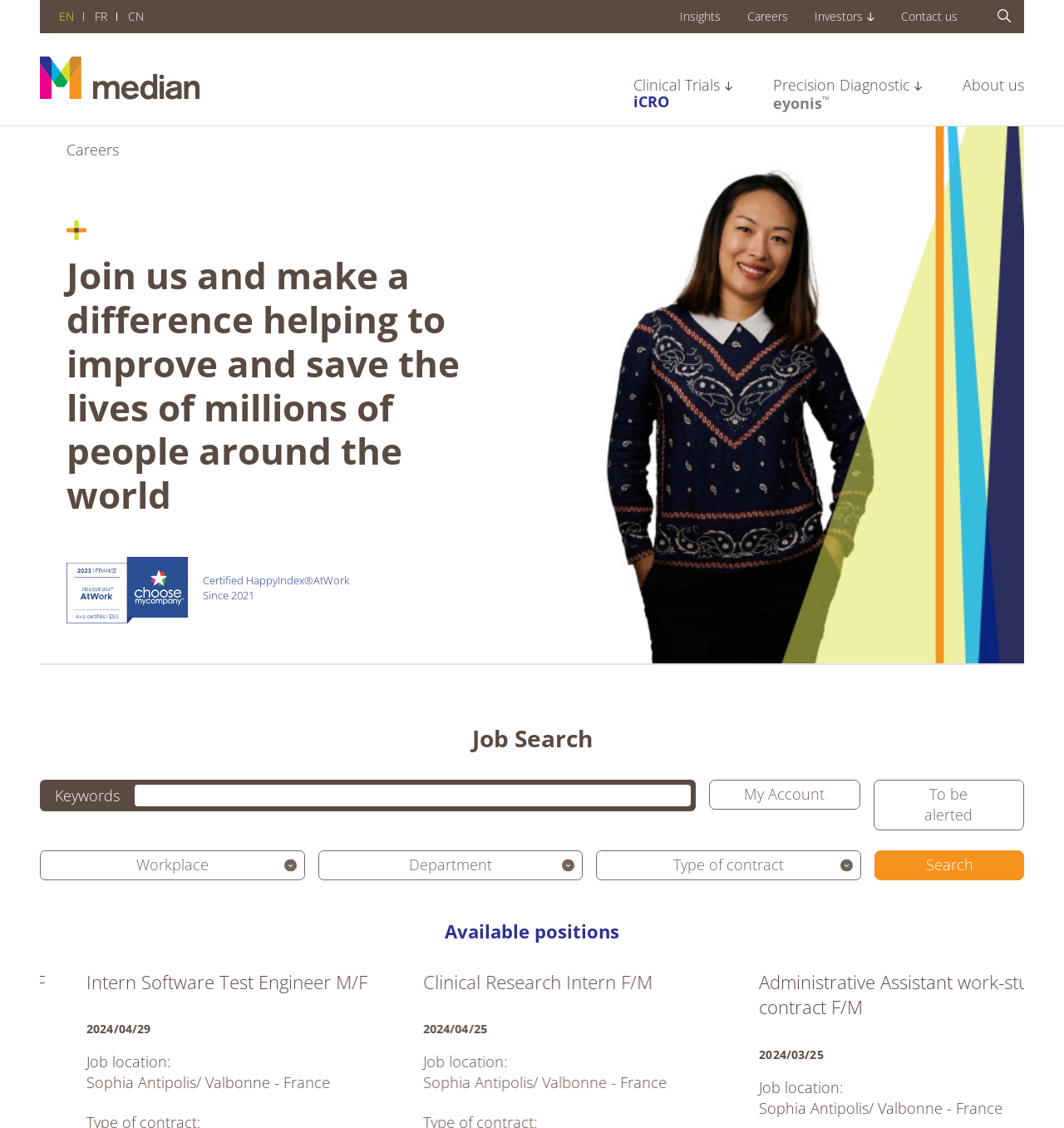Can you extract the primary headline text from the webpage?

Join us and make a difference helping to improve and save the lives of millions of people around the world